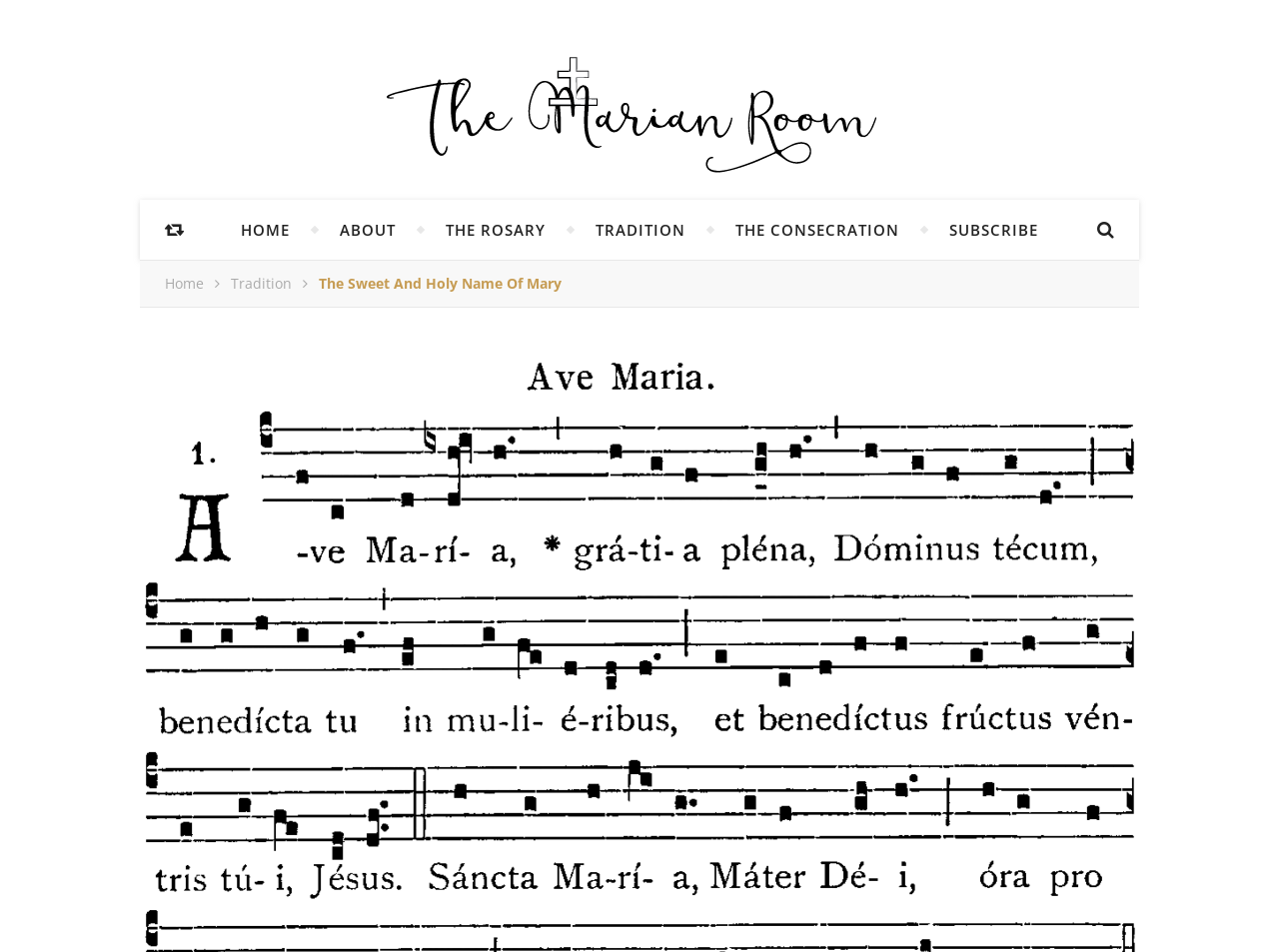How many main navigation links are there?
Answer briefly with a single word or phrase based on the image.

6